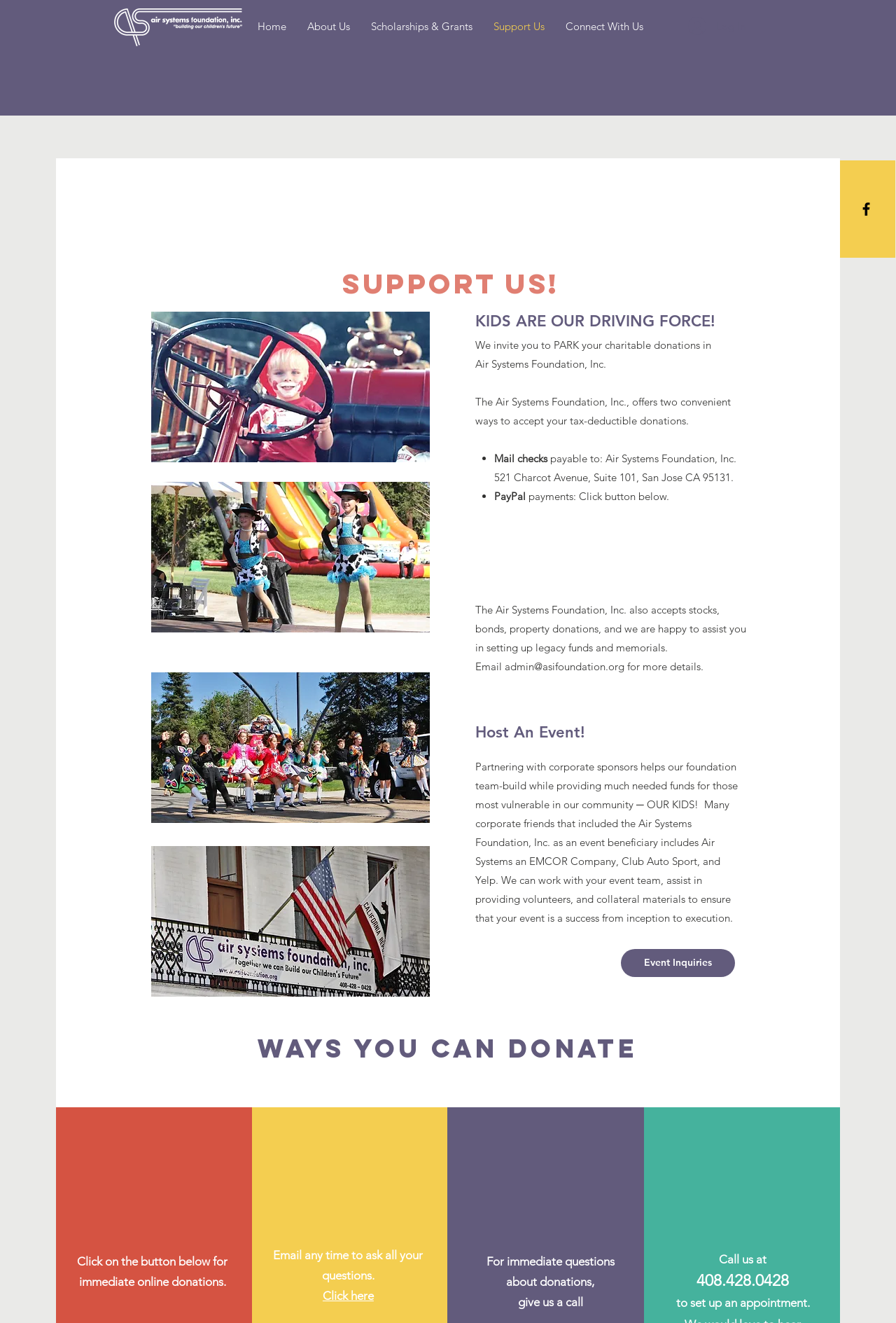What is the name of the foundation?
Answer the question with a single word or phrase by looking at the picture.

Air Systems Foundation, Inc.